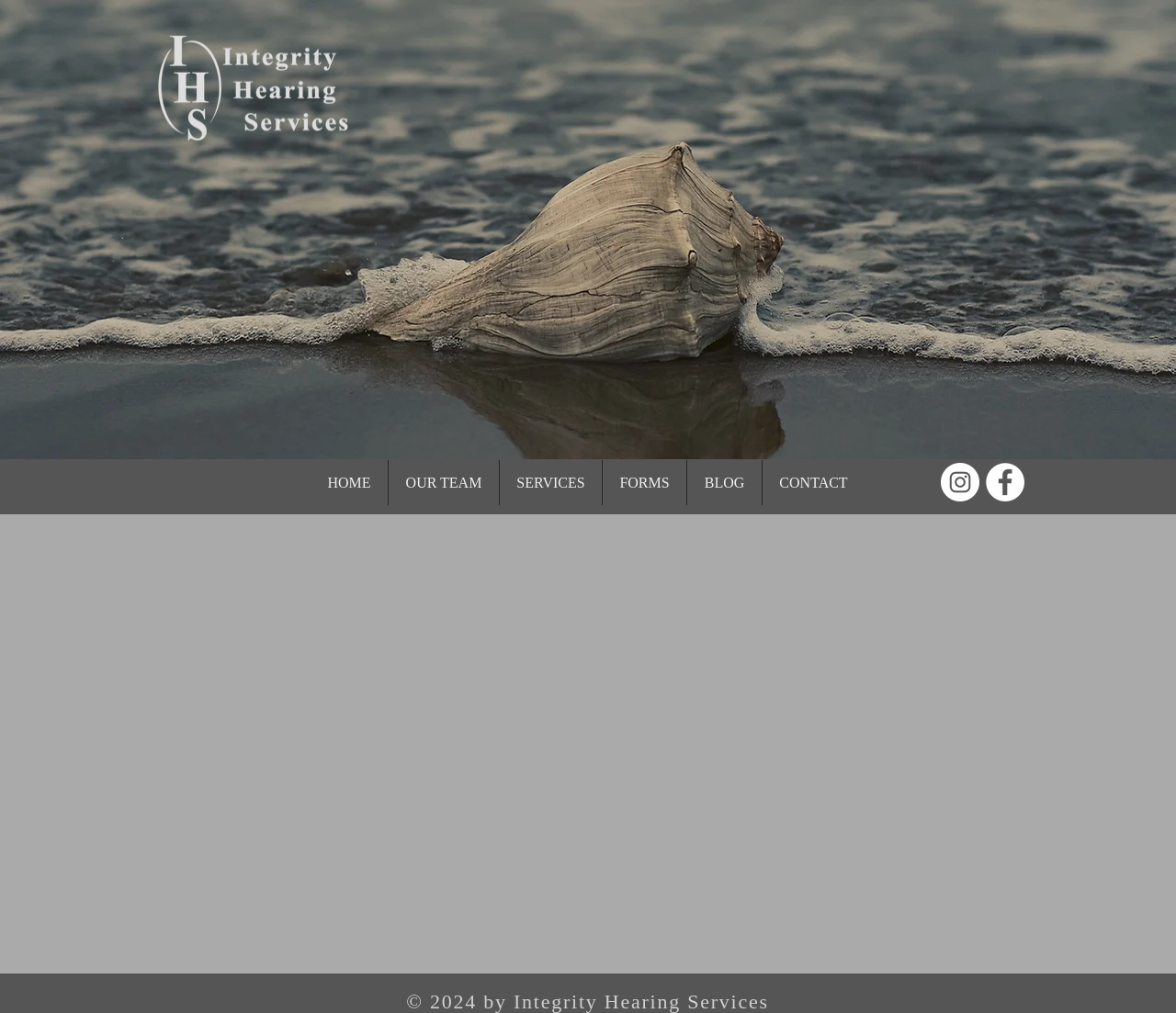Illustrate the webpage's structure and main components comprehensively.

The webpage is about holiday communication tips for people with hearing loss. At the top left, there is a logo image of "FinalLogoIHS-black (1).png". Below the logo, there is a navigation menu with six links: "HOME", "OUR TEAM", "SERVICES", "FORMS", "BLOG", and "CONTACT", arranged horizontally from left to right. 

To the right of the navigation menu, there is a social bar with two links: "Instagram" and "Facebook", each accompanied by an image. 

The main content of the webpage is located below the navigation menu and social bar, taking up most of the page. 

At the very bottom of the page, there is a copyright notice that reads "© 2024 by Integrity Hearing Services".